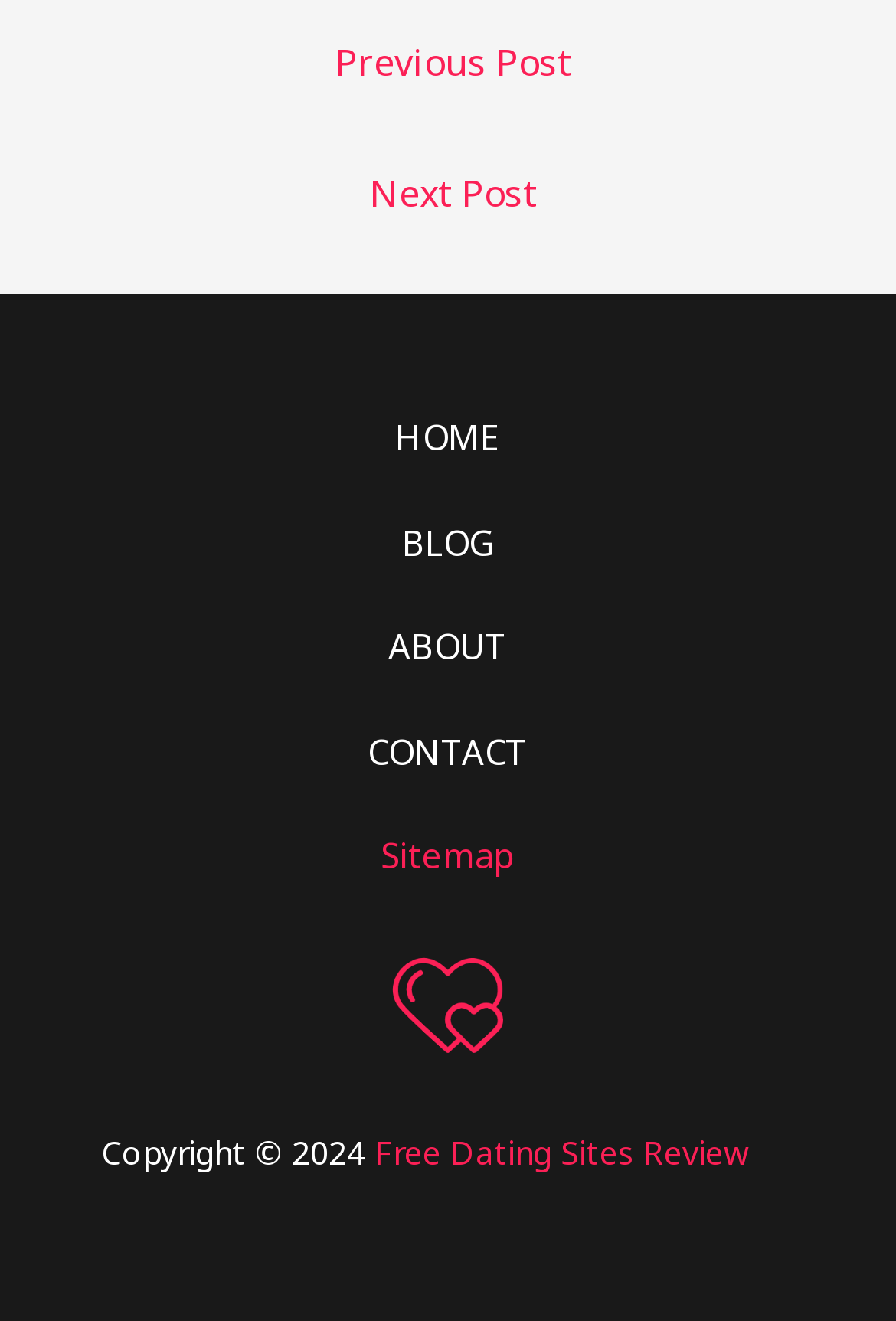Determine the bounding box coordinates of the area to click in order to meet this instruction: "visit free dating sites review".

[0.418, 0.856, 0.836, 0.889]